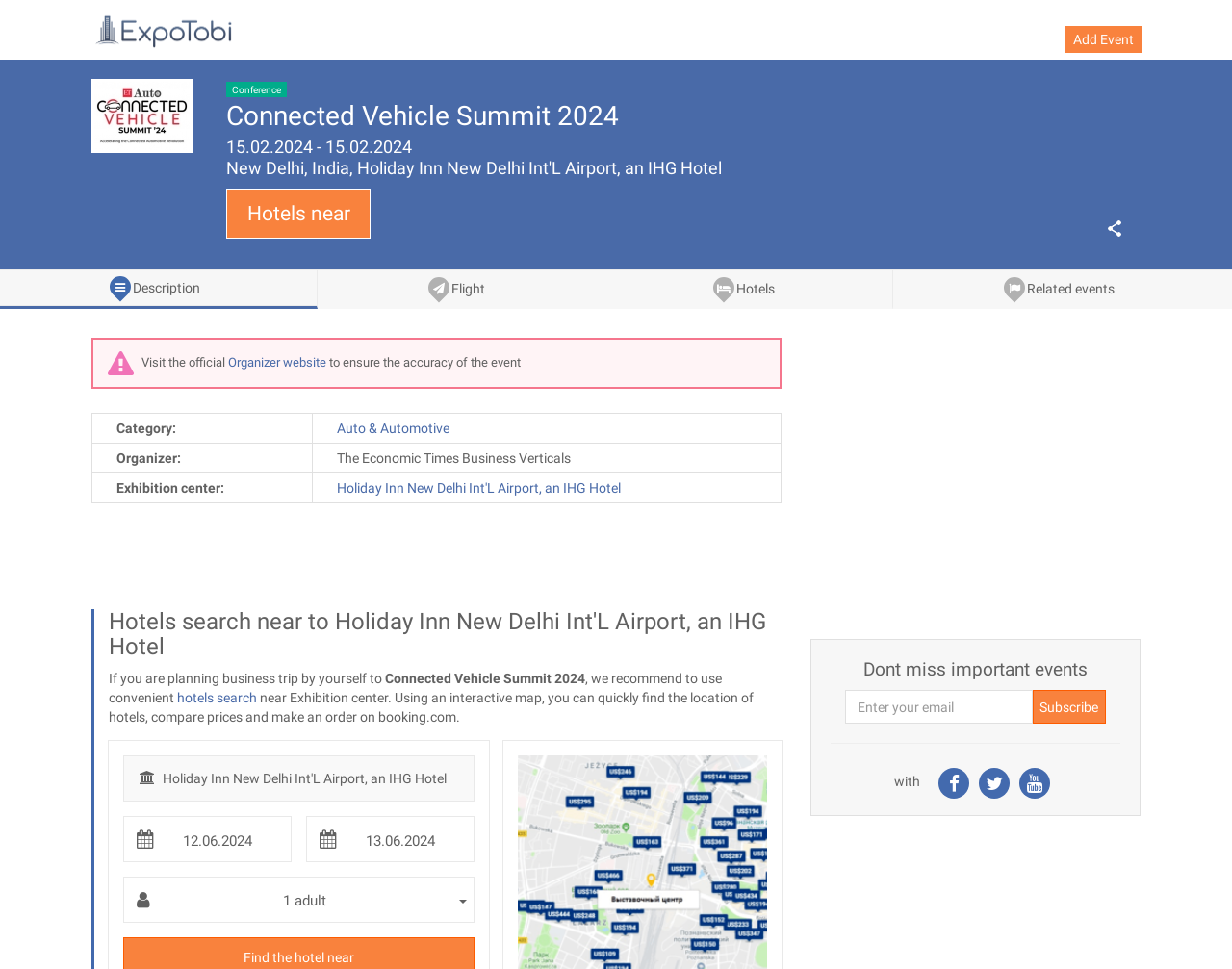Give a detailed account of the webpage's layout and content.

The webpage is about the Connected Vehicle Summit 2024, a conference taking place in New Delhi, India. At the top, there is a link to add the event to a calendar, followed by an image of the conference logo and a heading with the conference name. Below the heading, there is a static text "Conference" and a brief description of the event, including the dates, February 15-15, 2024.

On the left side, there are several links to related topics, including hotels, flights, and related events. Below these links, there is a table with information about the conference, including the category, organizer, and exhibition center.

In the middle of the page, there is a section about hotels near the exhibition center, with a heading and a brief description. There is also a link to search for hotels and a static text about using an interactive map to find hotels and compare prices.

Further down, there is a section with a heading about the exhibition center, Holiday Inn New Delhi Int'L Airport, an IHG Hotel, and a textbox with dates. Below this, there is a button to select the number of adults and a dropdown menu.

On the right side, there are two advertisements, one above the other. Below the advertisements, there is a section with a static text about not missing important events and a layout table with a textbox to enter an email address and a button to subscribe.

At the bottom of the page, there is a separator line and a few links to social media platforms.